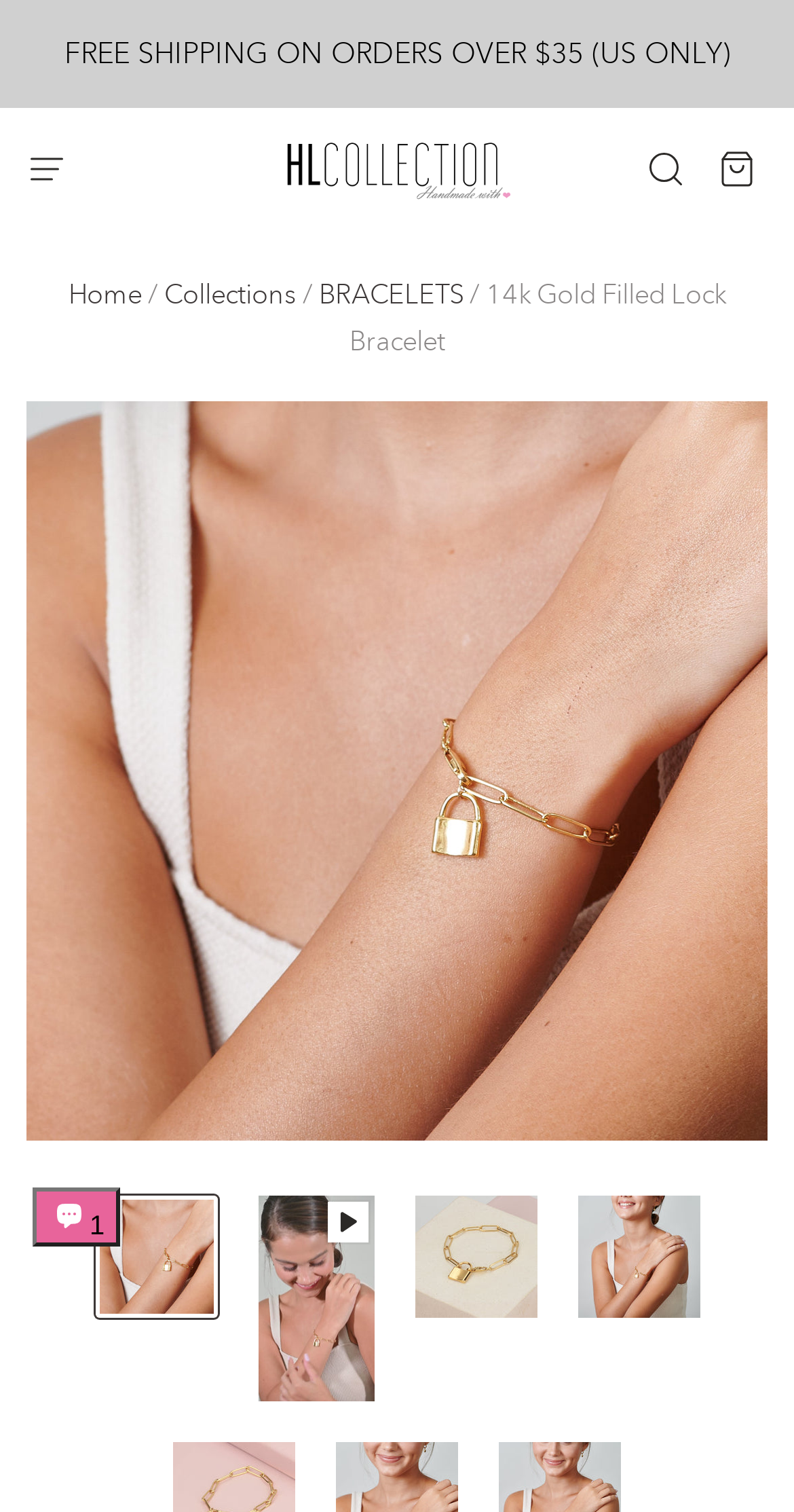What is the minimum order amount for free shipping?
Based on the image content, provide your answer in one word or a short phrase.

35